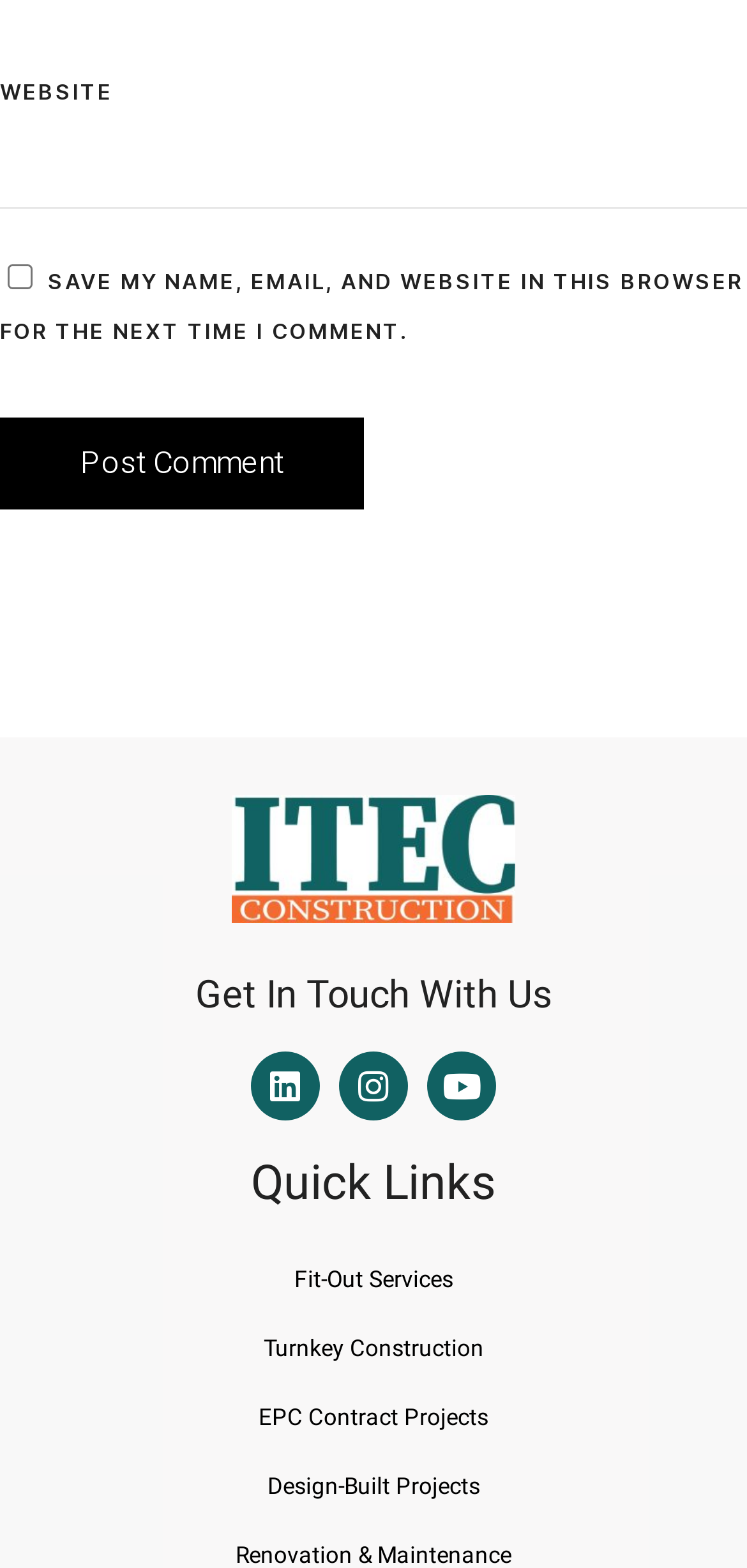What is the text above the social media links?
Please interpret the details in the image and answer the question thoroughly.

I looked at the text above the social media links and found that it says 'Get In Touch With Us'.